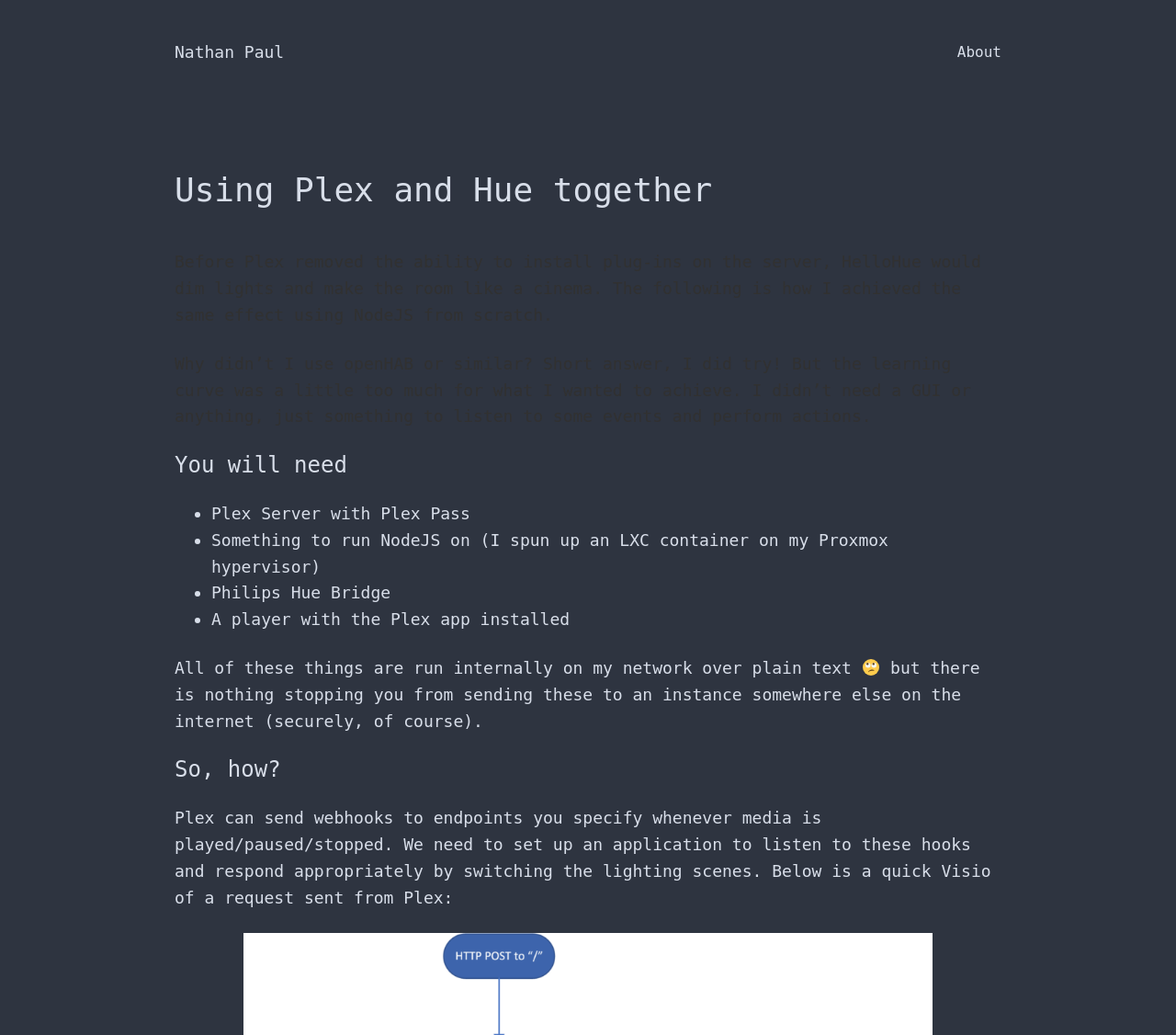Bounding box coordinates are specified in the format (top-left x, top-left y, bottom-right x, bottom-right y). All values are floating point numbers bounded between 0 and 1. Please provide the bounding box coordinate of the region this sentence describes: About

[0.814, 0.039, 0.852, 0.061]